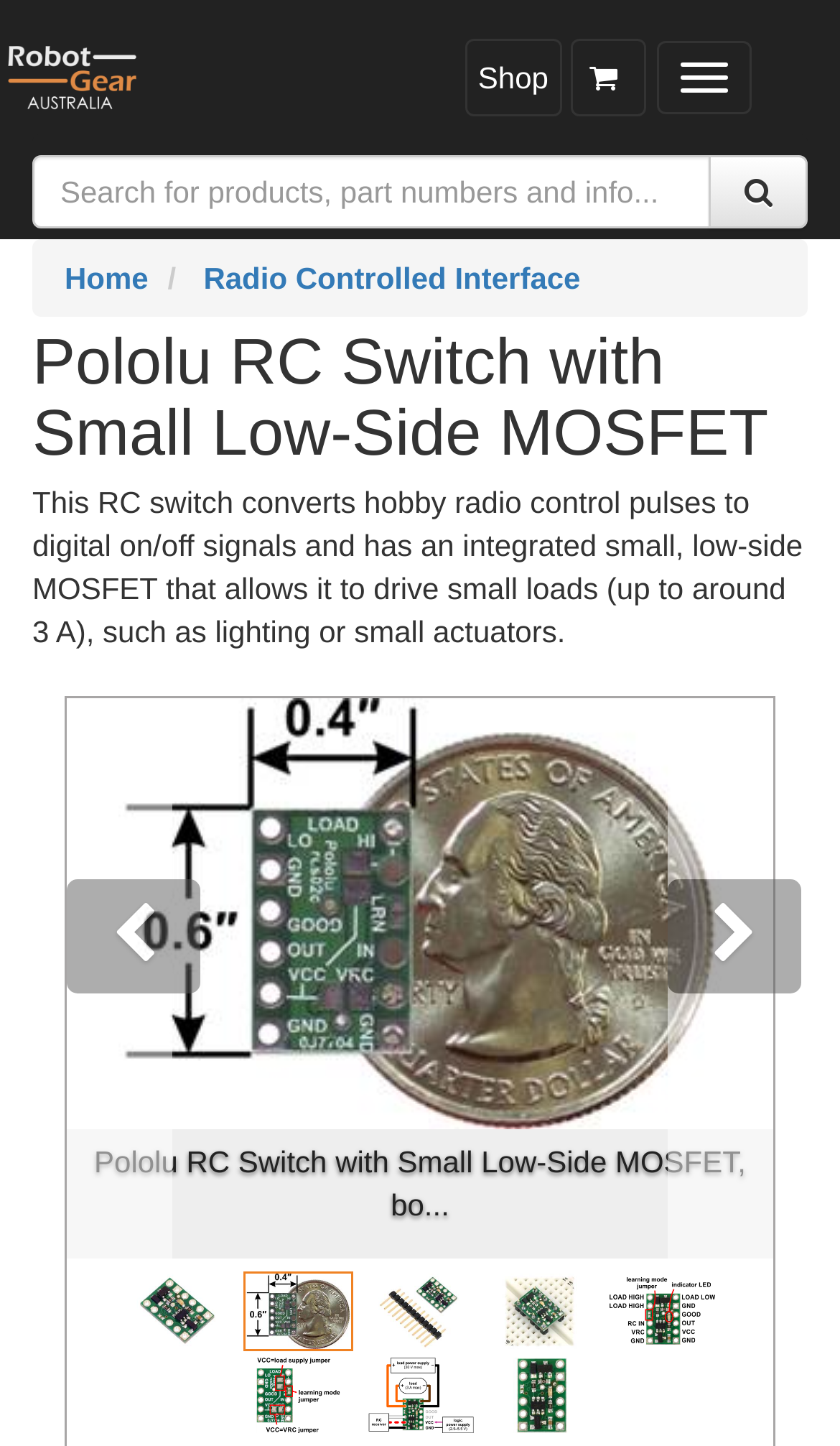Please give a succinct answer to the question in one word or phrase:
What is the logo on the top left corner?

Robot Gear Australia